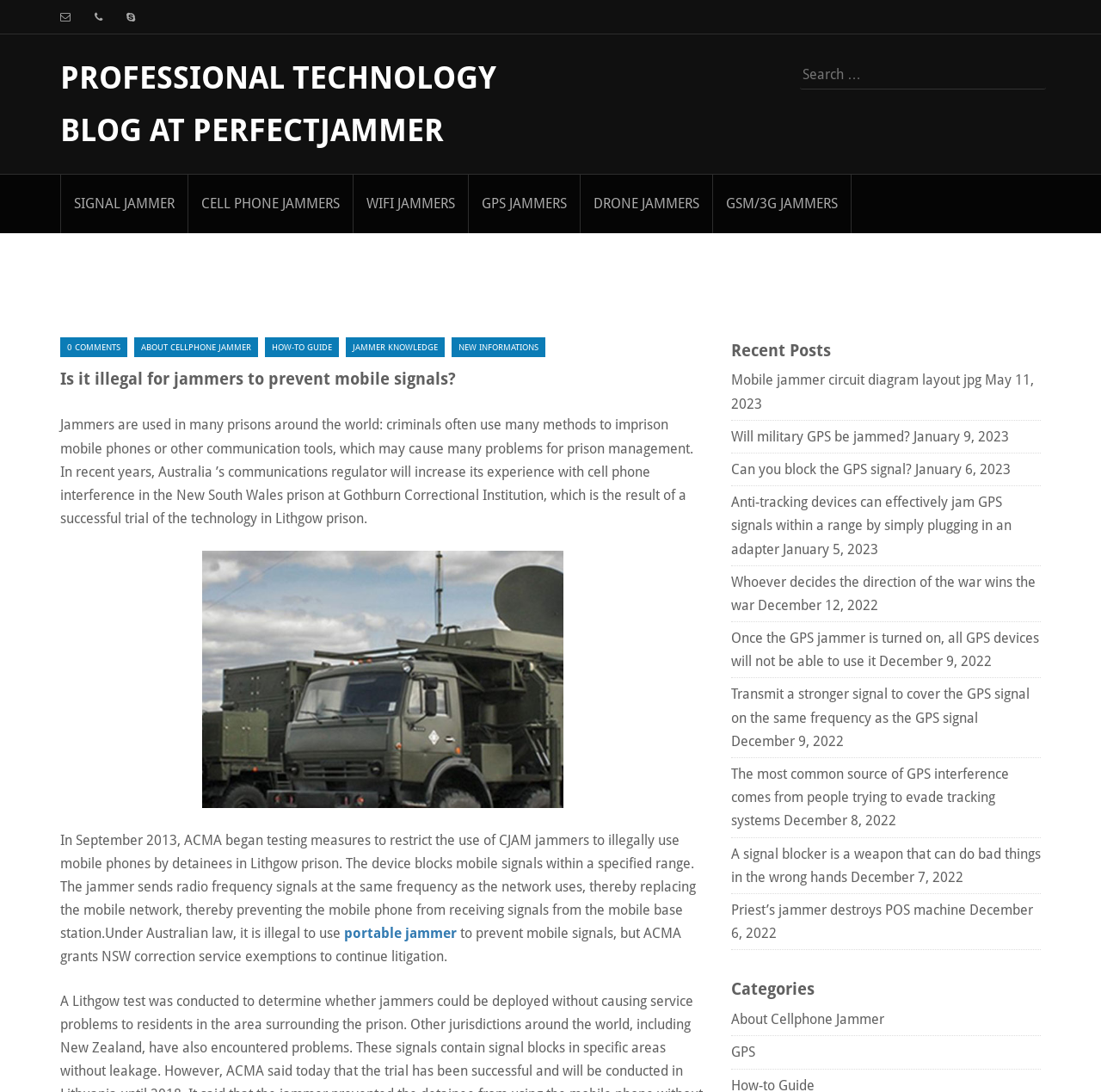Determine the bounding box for the described UI element: "portable jammer".

[0.312, 0.847, 0.415, 0.862]